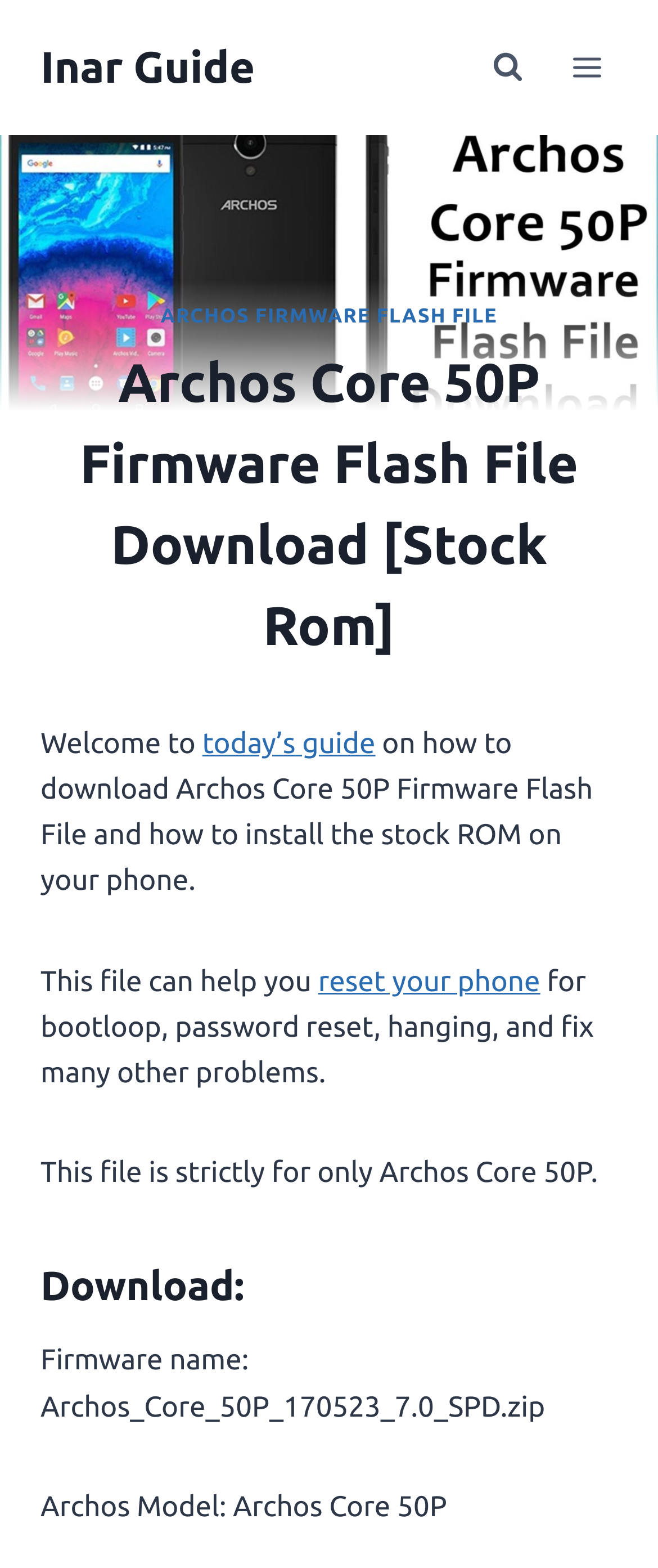Please reply with a single word or brief phrase to the question: 
What problems can this firmware file help fix?

bootloop, password reset, hanging, and others